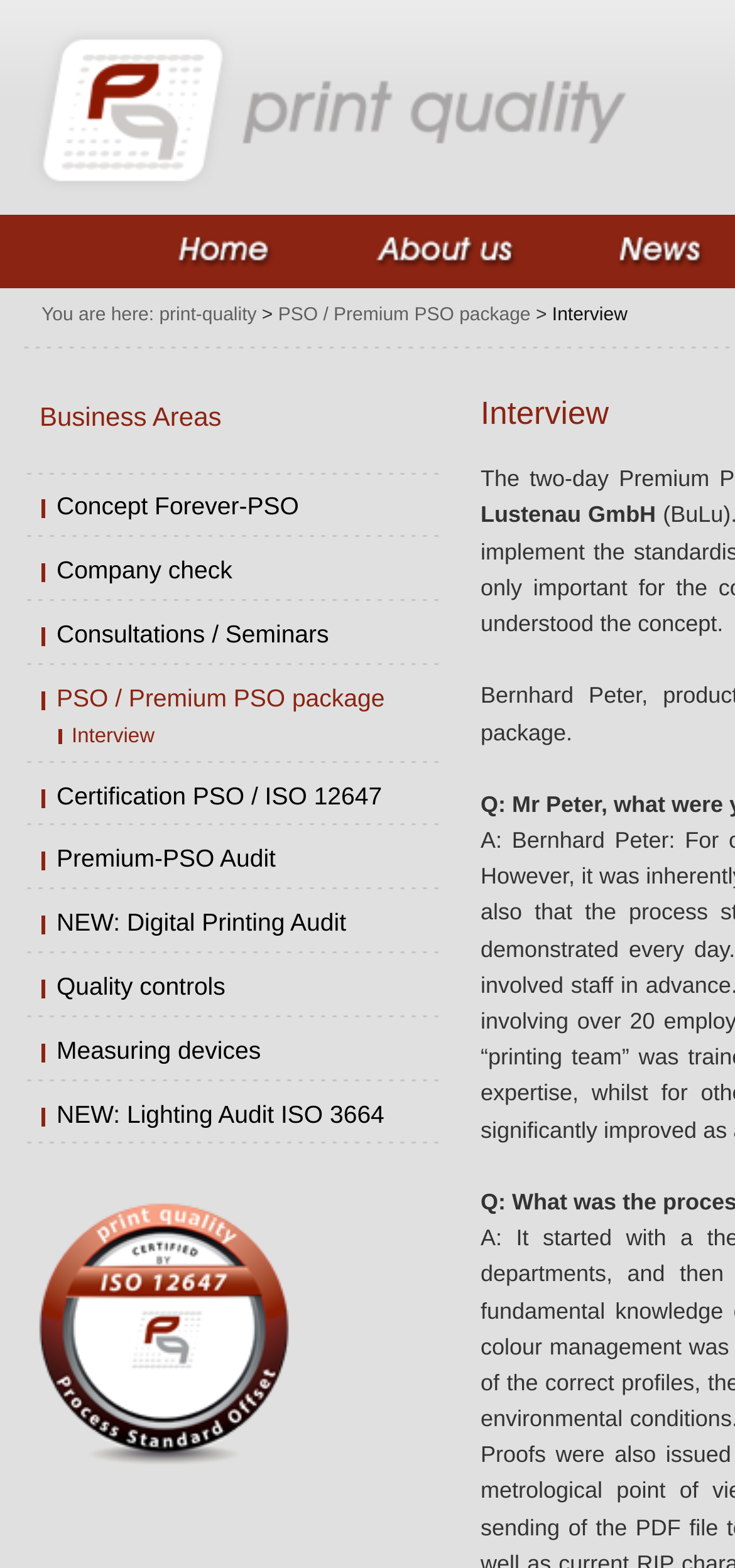Extract the bounding box coordinates of the UI element described by: "NEW: Digital Printing Audit". The coordinates should include four float numbers ranging from 0 to 1, e.g., [left, top, right, bottom].

[0.031, 0.57, 0.603, 0.608]